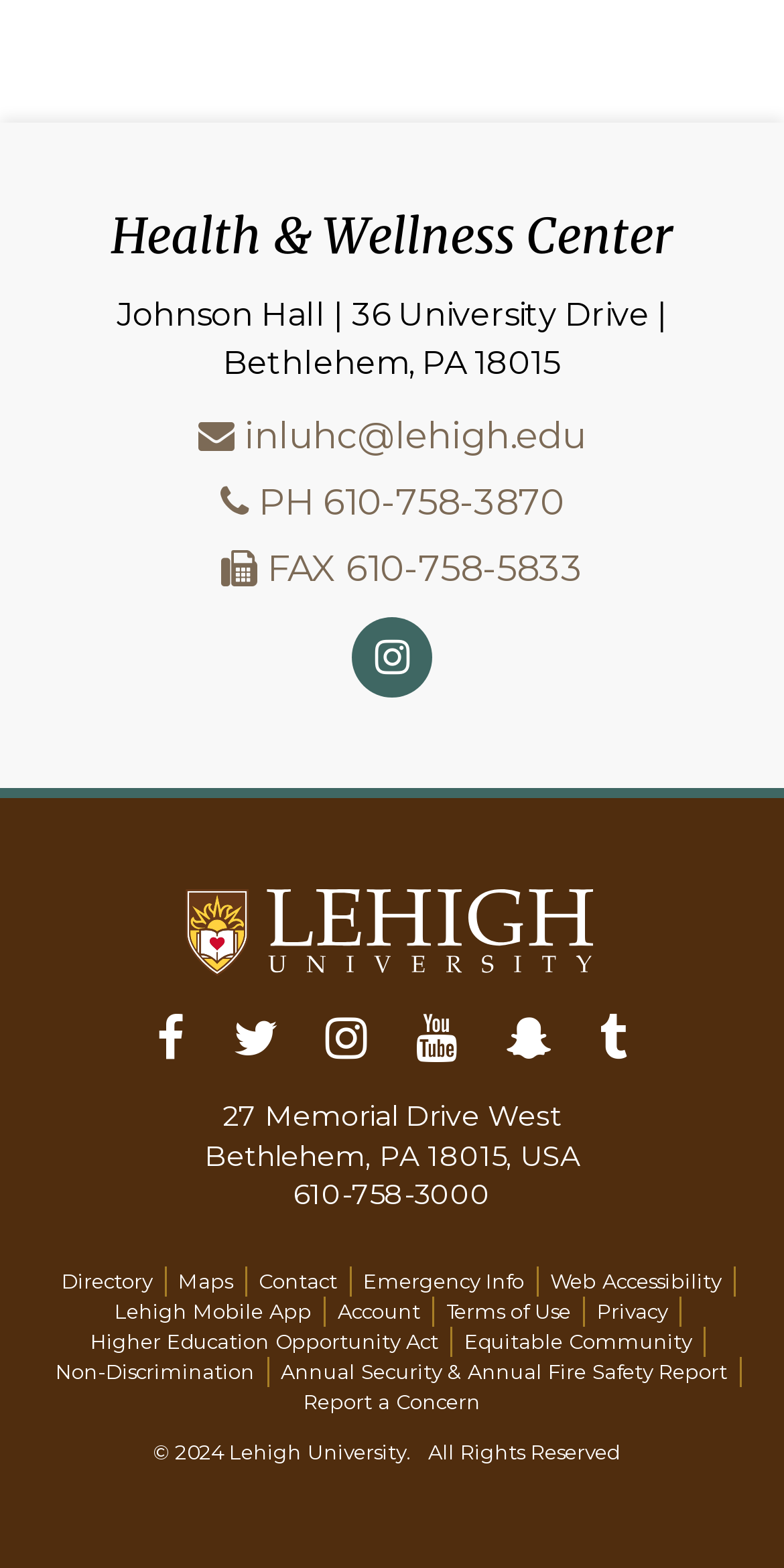Provide your answer to the question using just one word or phrase: What is the name of the center?

Health & Wellness Center